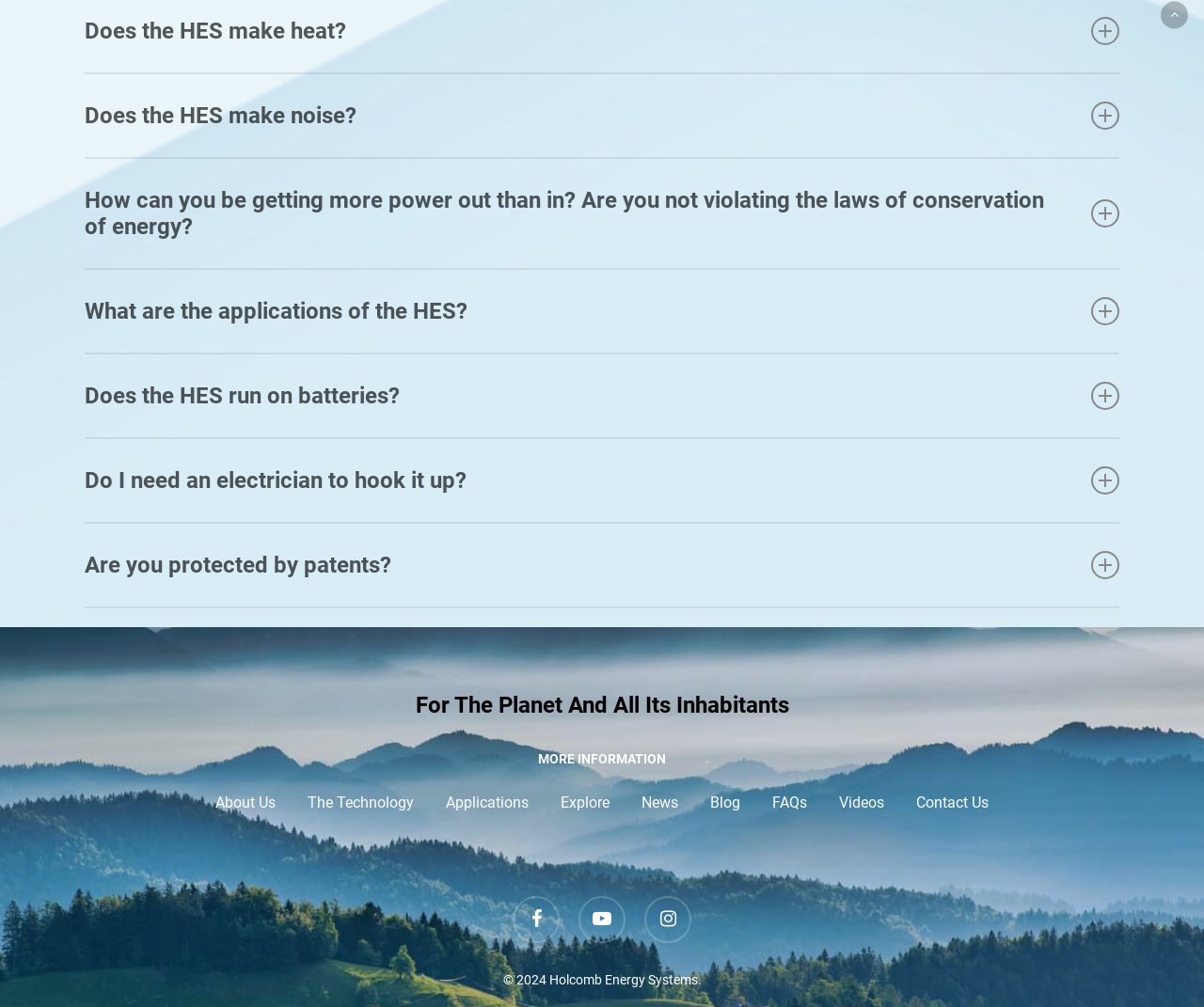Pinpoint the bounding box coordinates of the clickable element needed to complete the instruction: "Click on 'FAQs'". The coordinates should be provided as four float numbers between 0 and 1: [left, top, right, bottom].

[0.641, 0.788, 0.67, 0.807]